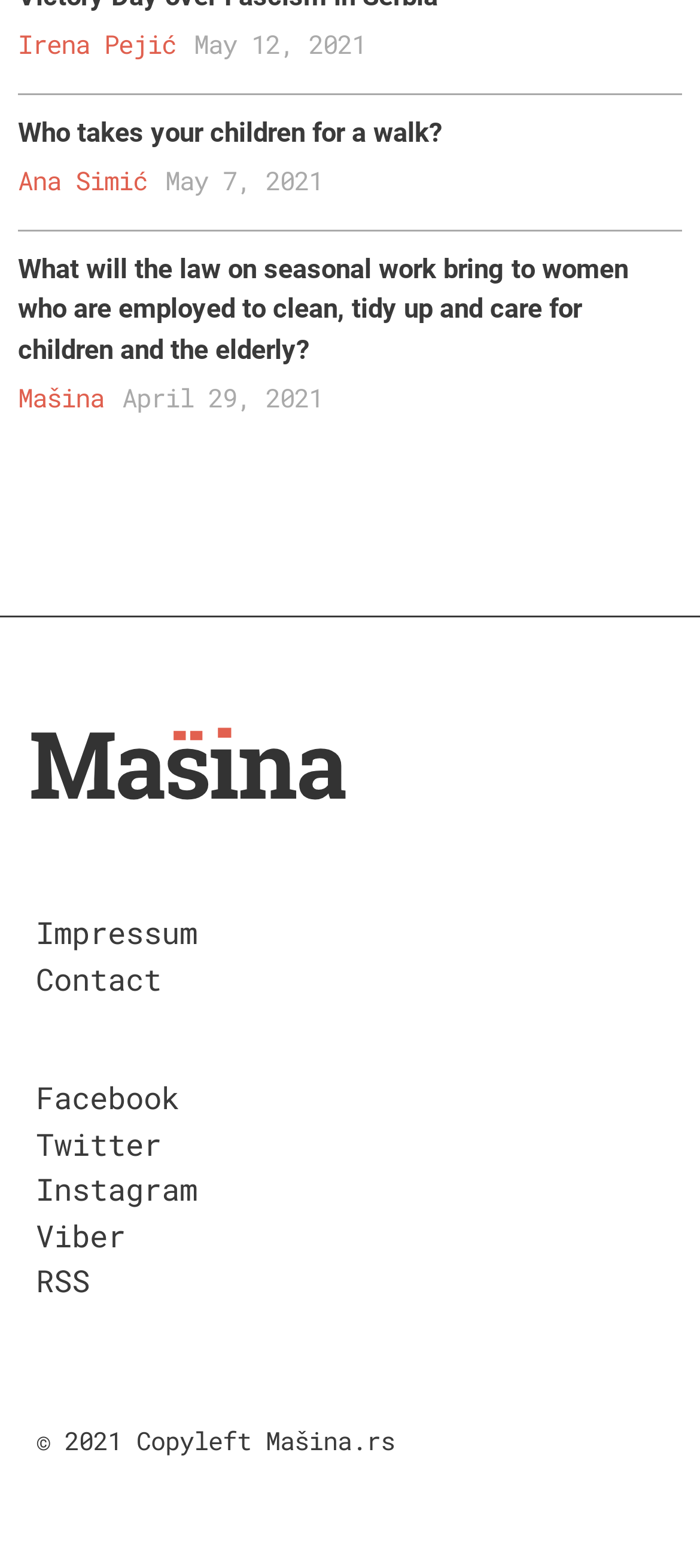What is the copyright year?
Please provide a single word or phrase answer based on the image.

2021